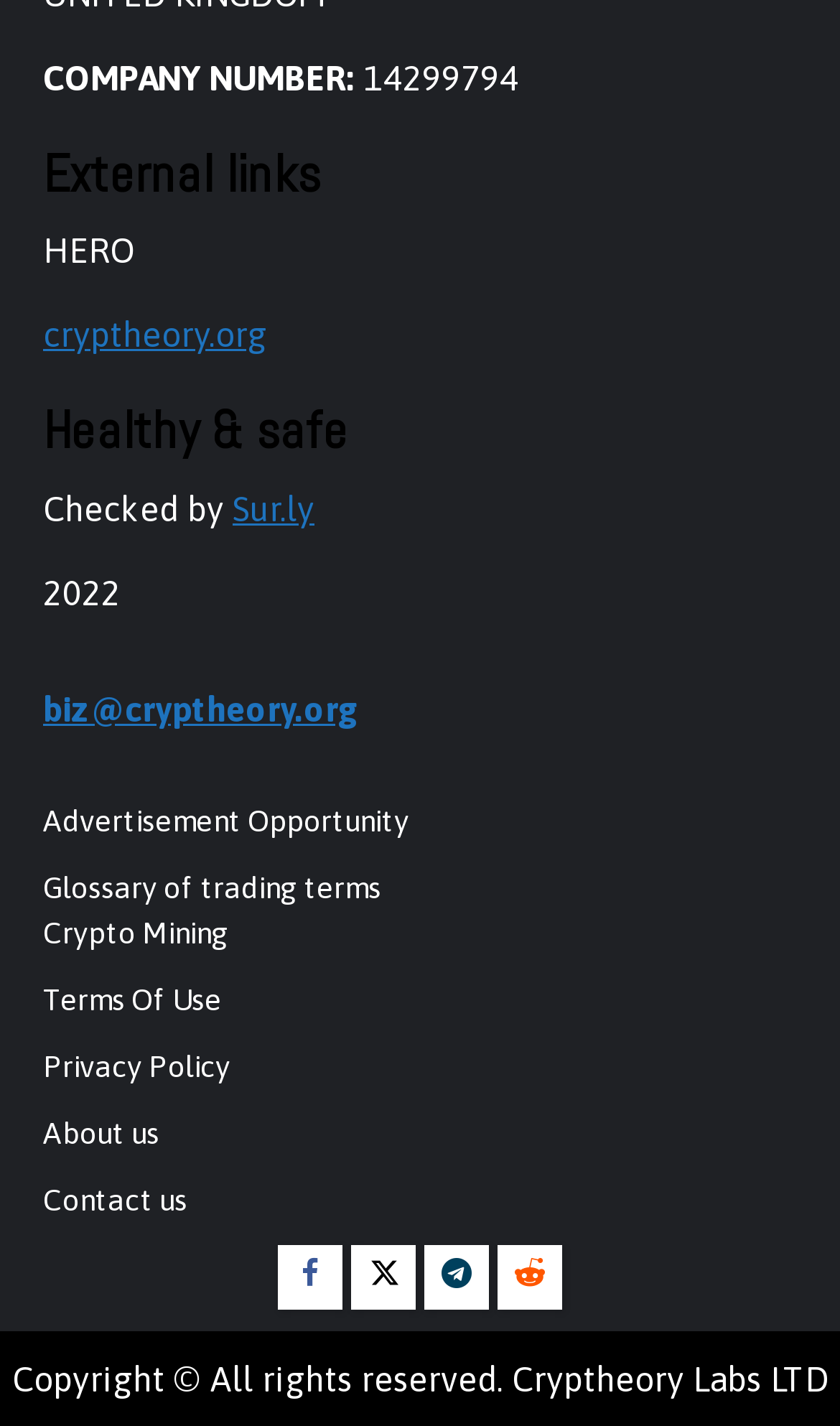Can you identify the bounding box coordinates of the clickable region needed to carry out this instruction: 'View terms of use'? The coordinates should be four float numbers within the range of 0 to 1, stated as [left, top, right, bottom].

[0.051, 0.688, 0.264, 0.712]